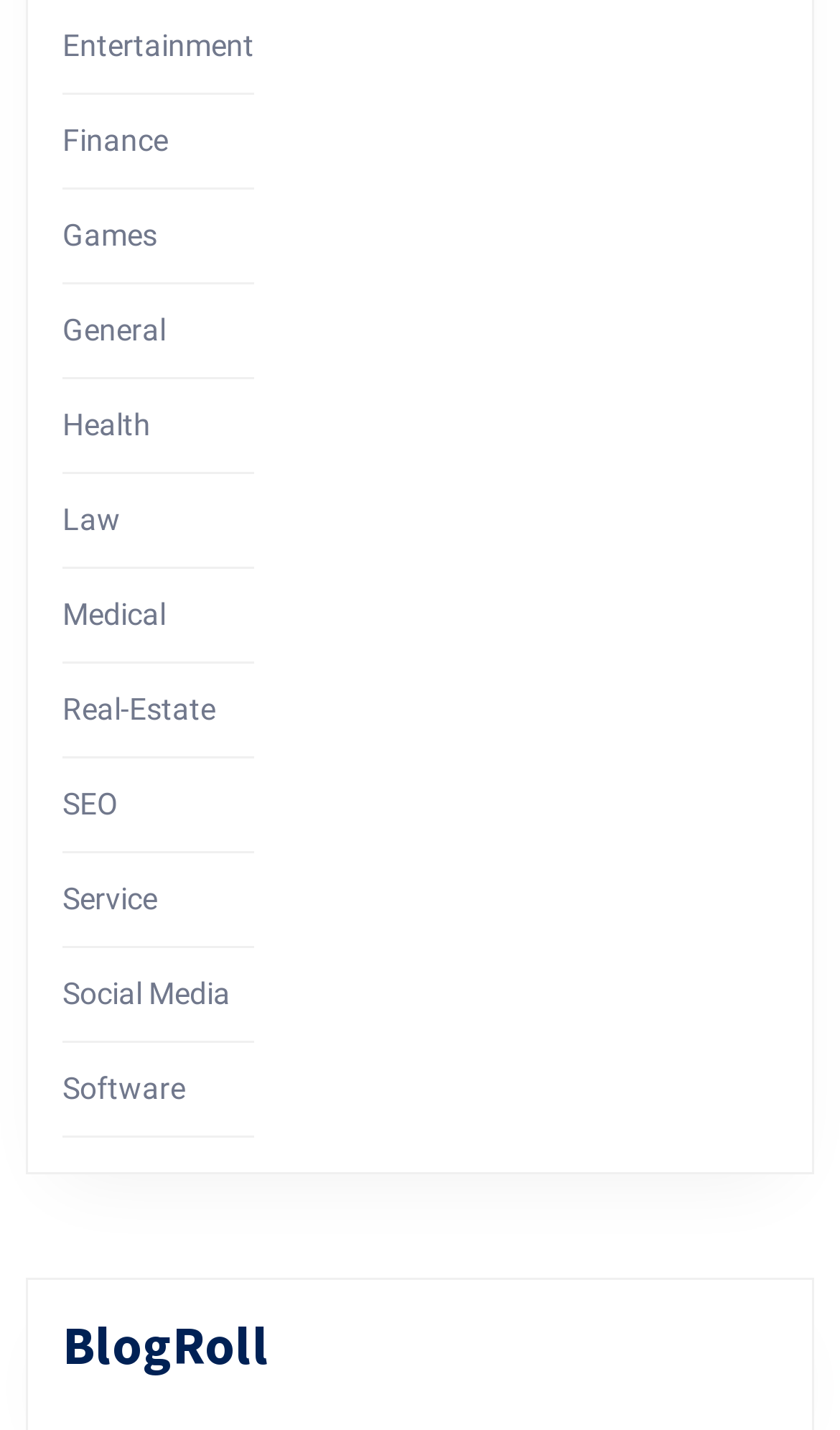Bounding box coordinates are given in the format (top-left x, top-left y, bottom-right x, bottom-right y). All values should be floating point numbers between 0 and 1. Provide the bounding box coordinate for the UI element described as: Entertainment

[0.074, 0.02, 0.303, 0.044]